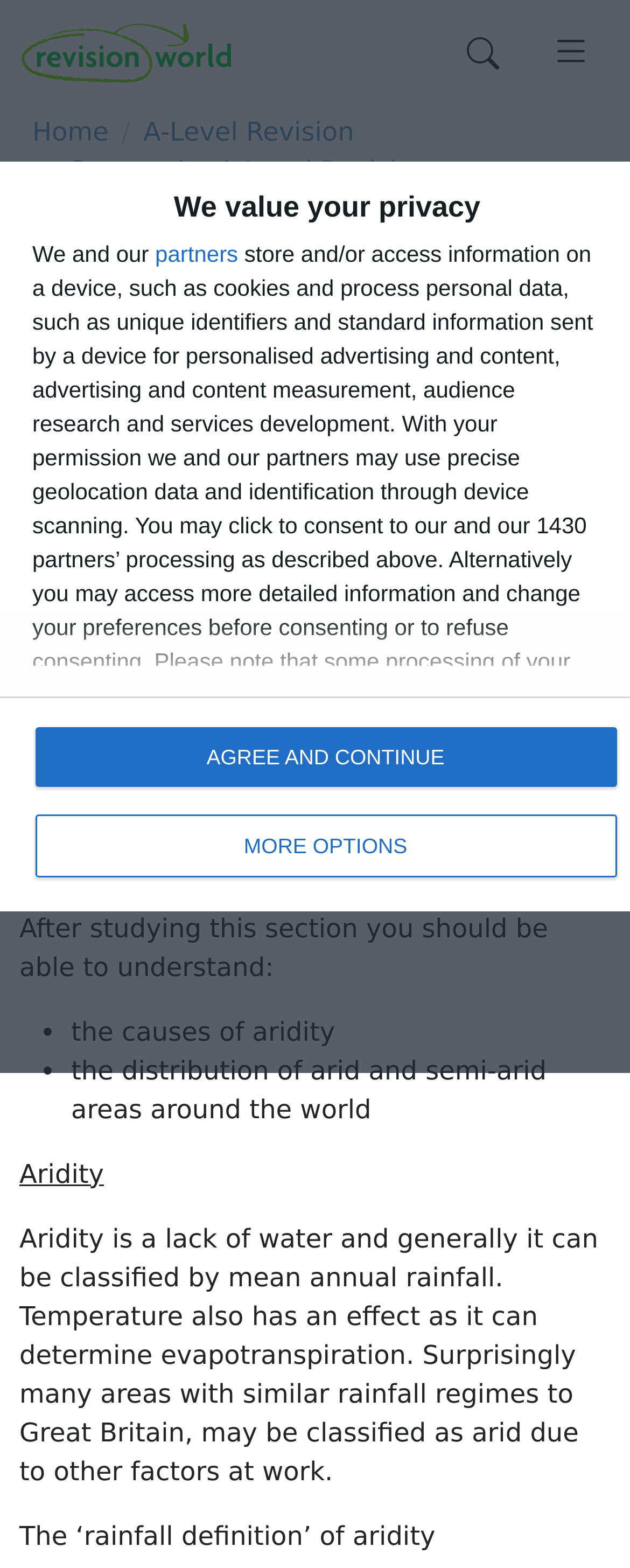Provide your answer to the question using just one word or phrase: What are the two main effects on aridity?

Water and temperature